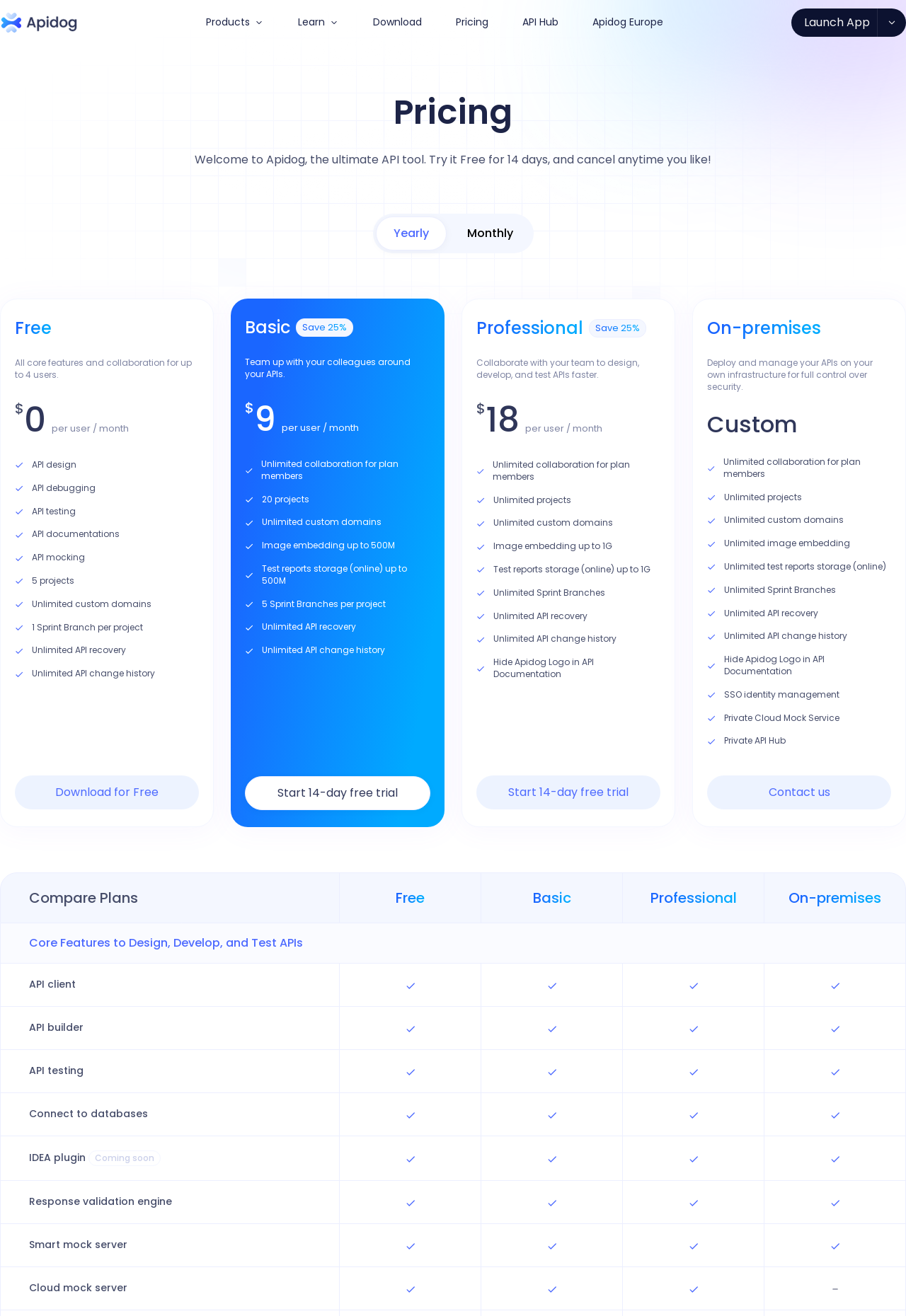How many users are supported in the free plan?
Using the image, provide a concise answer in one word or a short phrase.

4